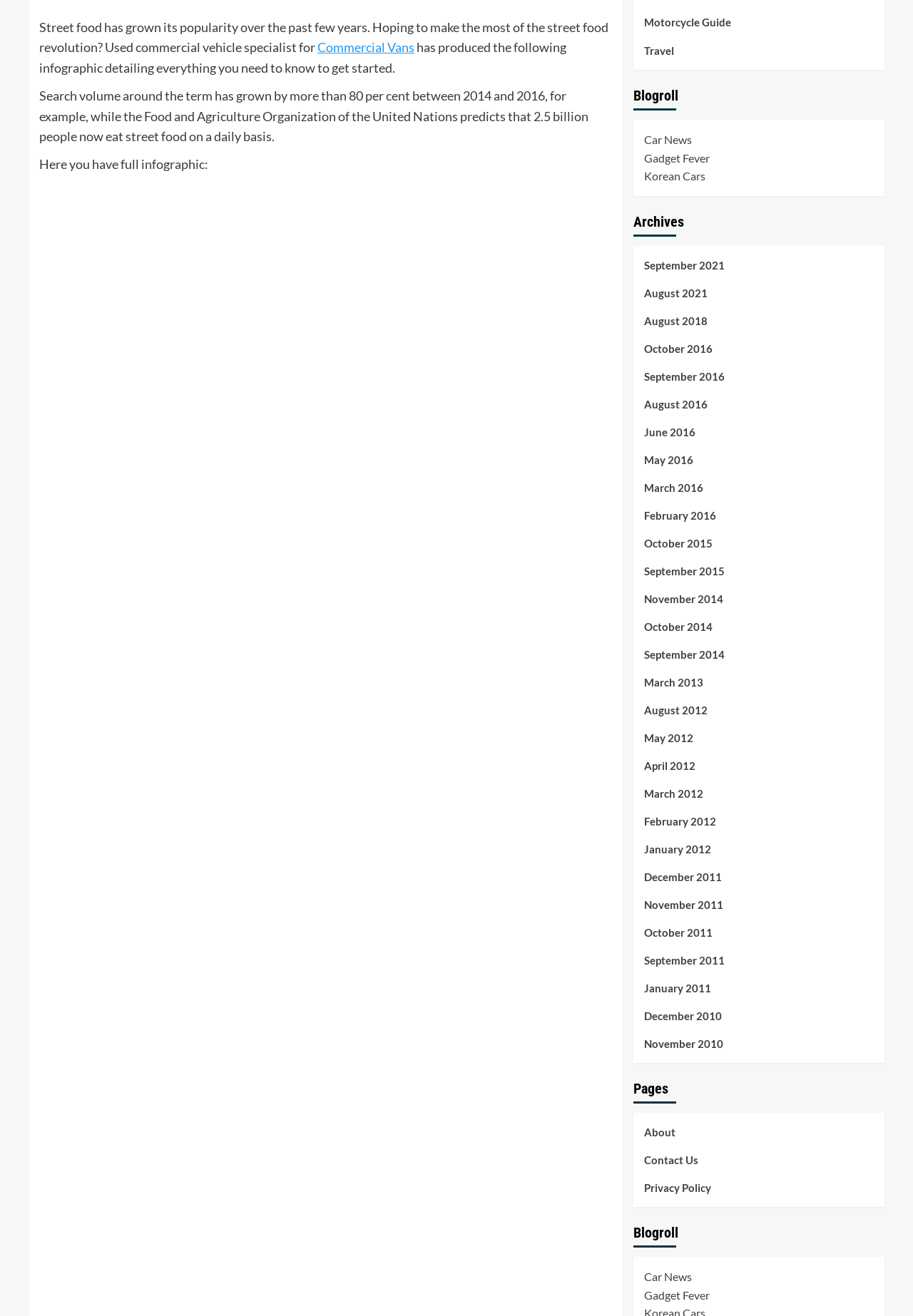Please answer the following question using a single word or phrase: 
What is the topic of the infographic?

Street food